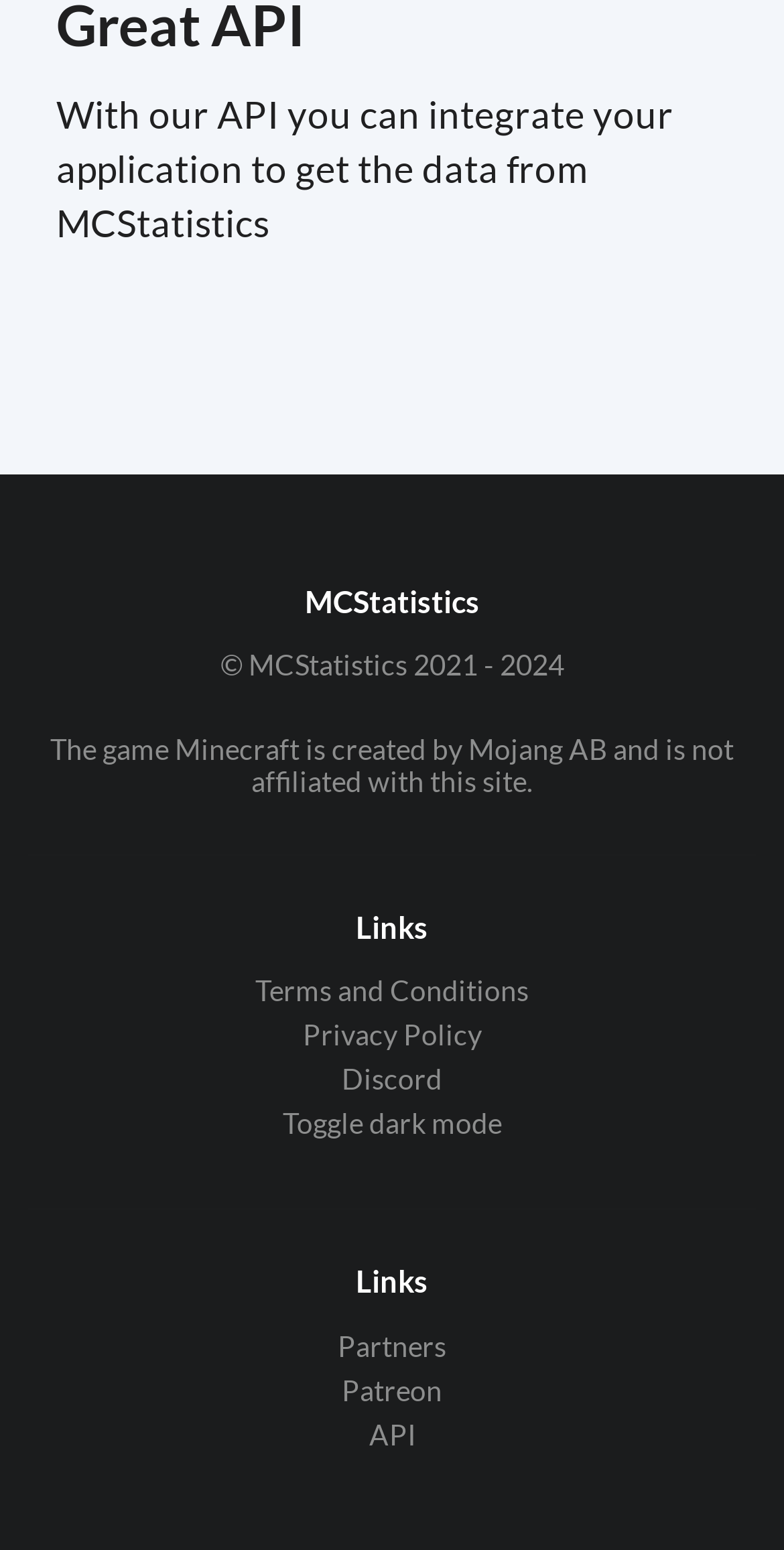What is the year range of the copyright mentioned on the webpage?
Use the information from the image to give a detailed answer to the question.

I found the answer by looking at the StaticText element with the text '© MCStatistics 2021 - 2024' which indicates the year range of the copyright.